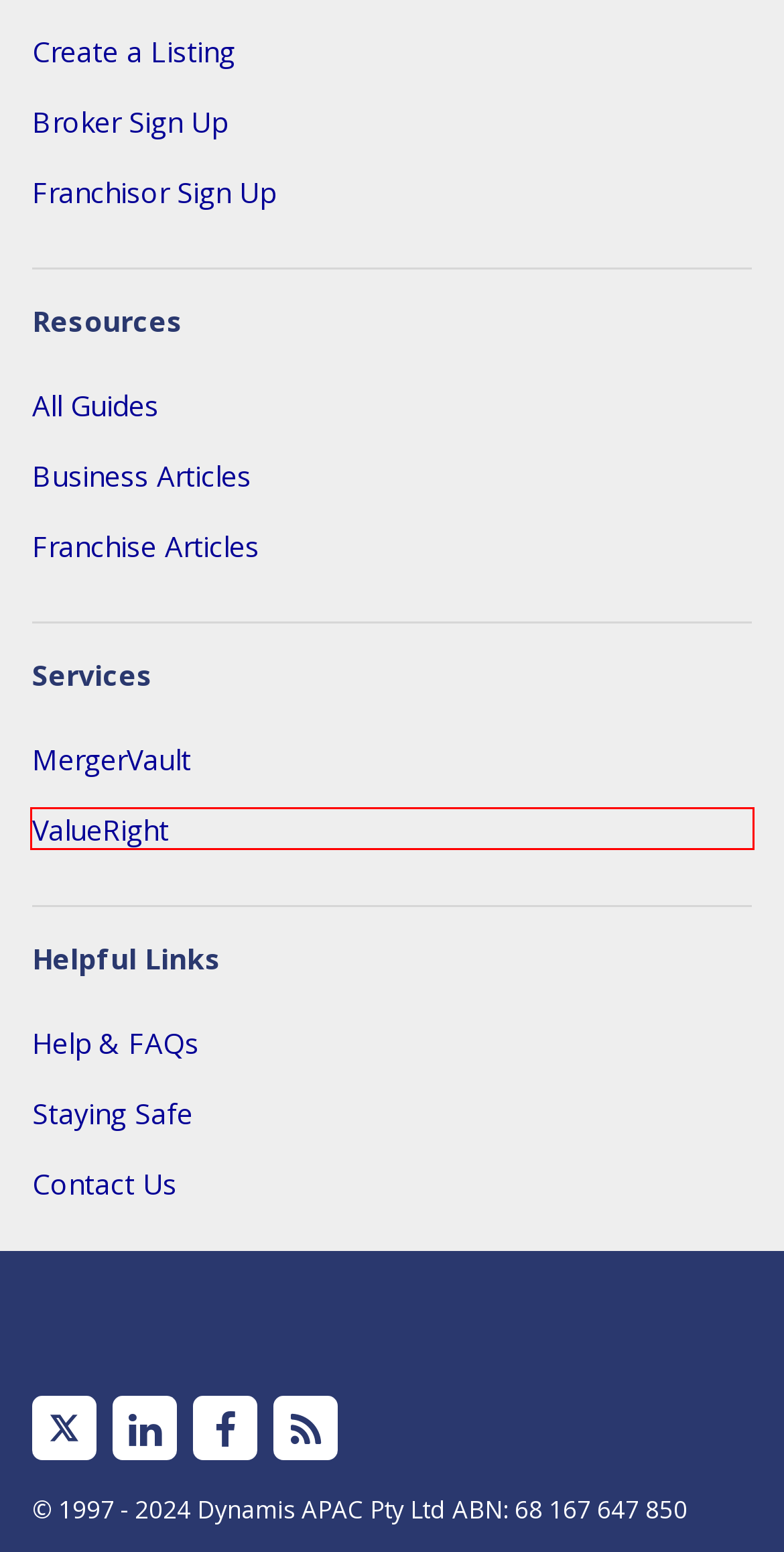Look at the screenshot of a webpage, where a red bounding box highlights an element. Select the best description that matches the new webpage after clicking the highlighted element. Here are the candidates:
A. FAQs | BusinessesForSale.com
B. Business Articles | Useful Tips and Expert Advice
C. Our resource guides for buyers and sellers: BFS Australia
D. The Local Guys Cleaning Franchise available in Geelong, Cleaning franchises
E. Staying safe with Businesses For Sale .com
F. Franchise information, news, advice and articles from BusinessesForSale
G. ValueRight | A BusinessesForSale.com Service
H. Apply for your Broker Account now on BusinessesForSale.com

G